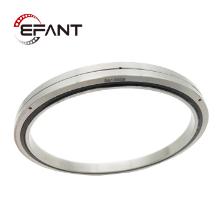Provide your answer in a single word or phrase: 
What is the primary requirement for the applications of this bearing?

High performance and durability